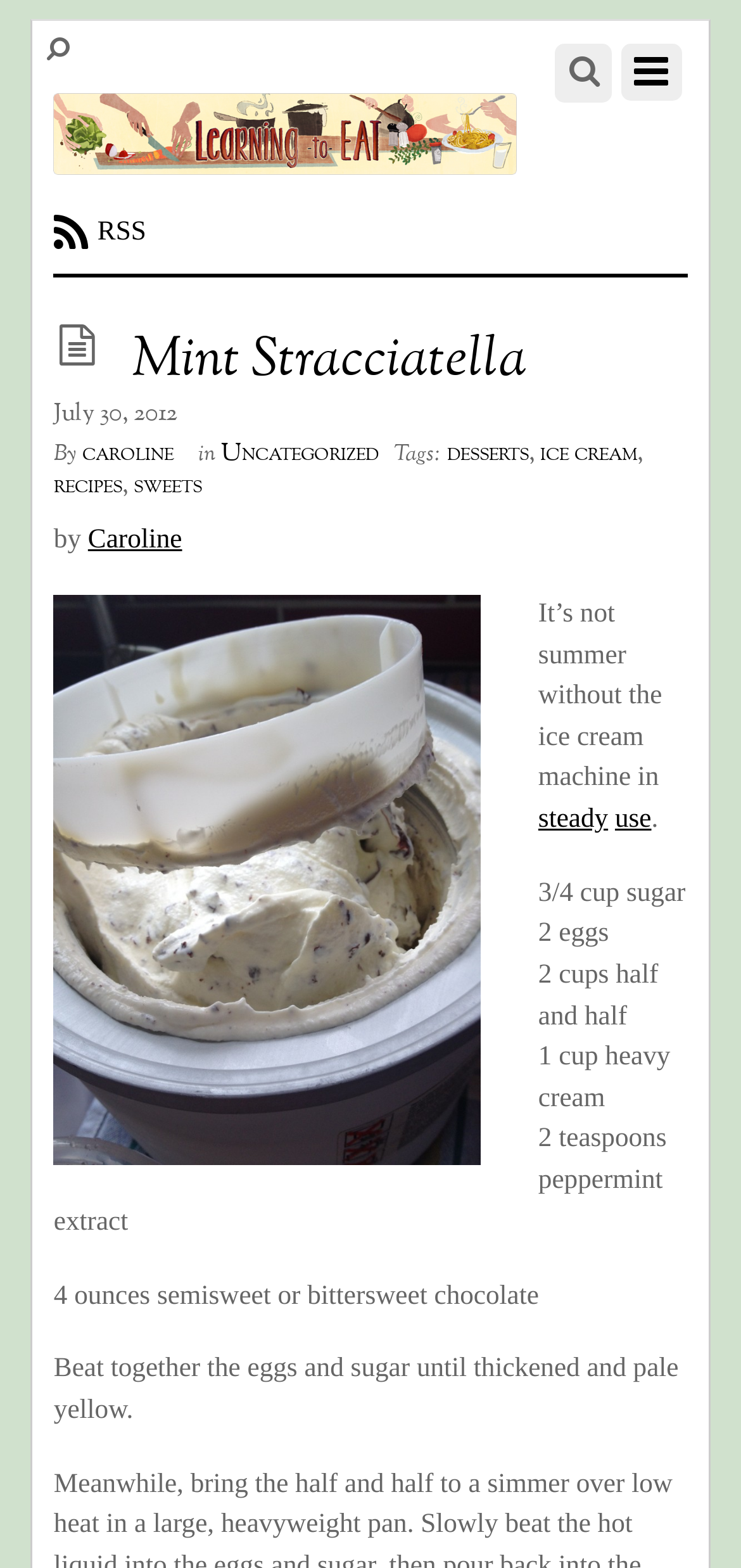Identify the bounding box coordinates of the HTML element based on this description: "name="s" title="Search"".

[0.748, 0.028, 0.825, 0.065]